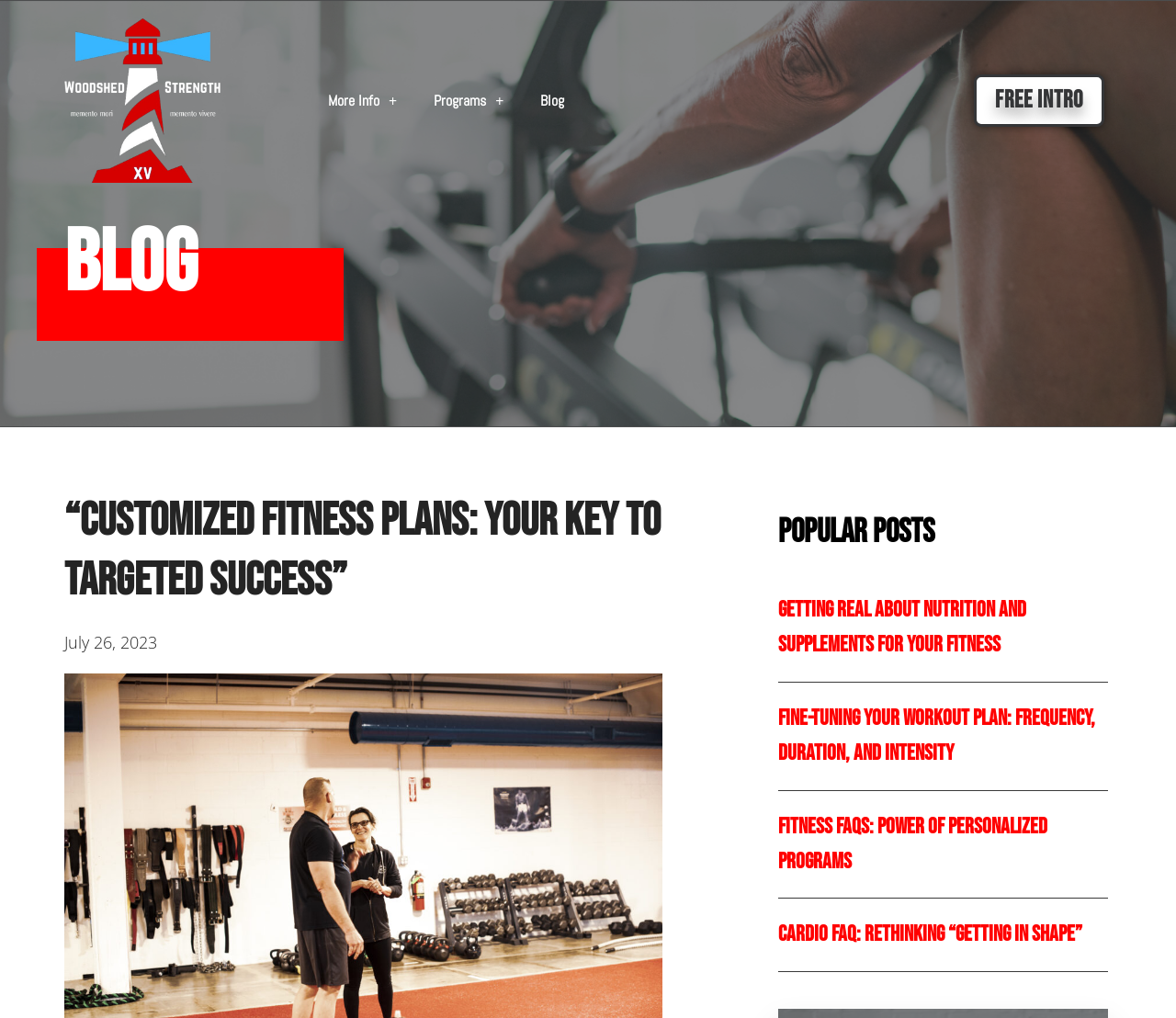Respond to the question below with a single word or phrase:
How many links are in the main navigation menu?

4